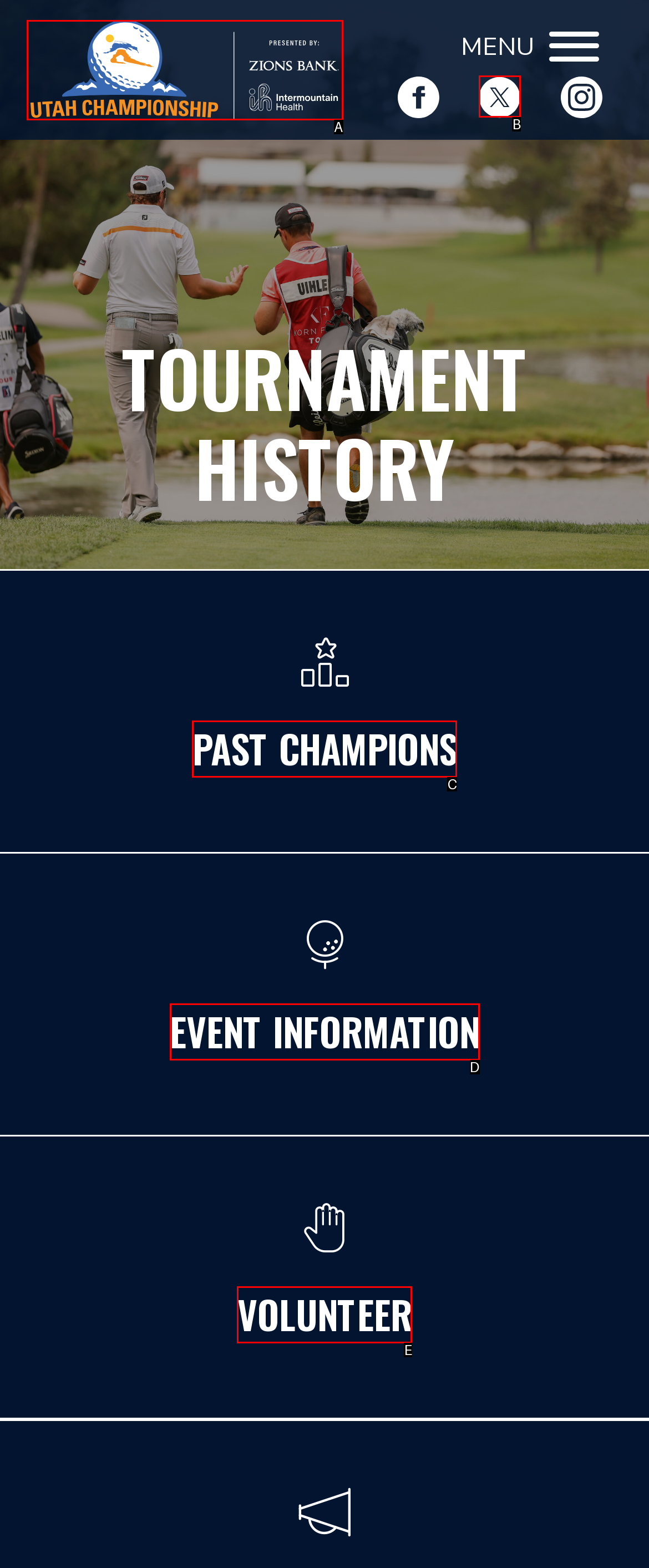Match the description: Event Information to the appropriate HTML element. Respond with the letter of your selected option.

D